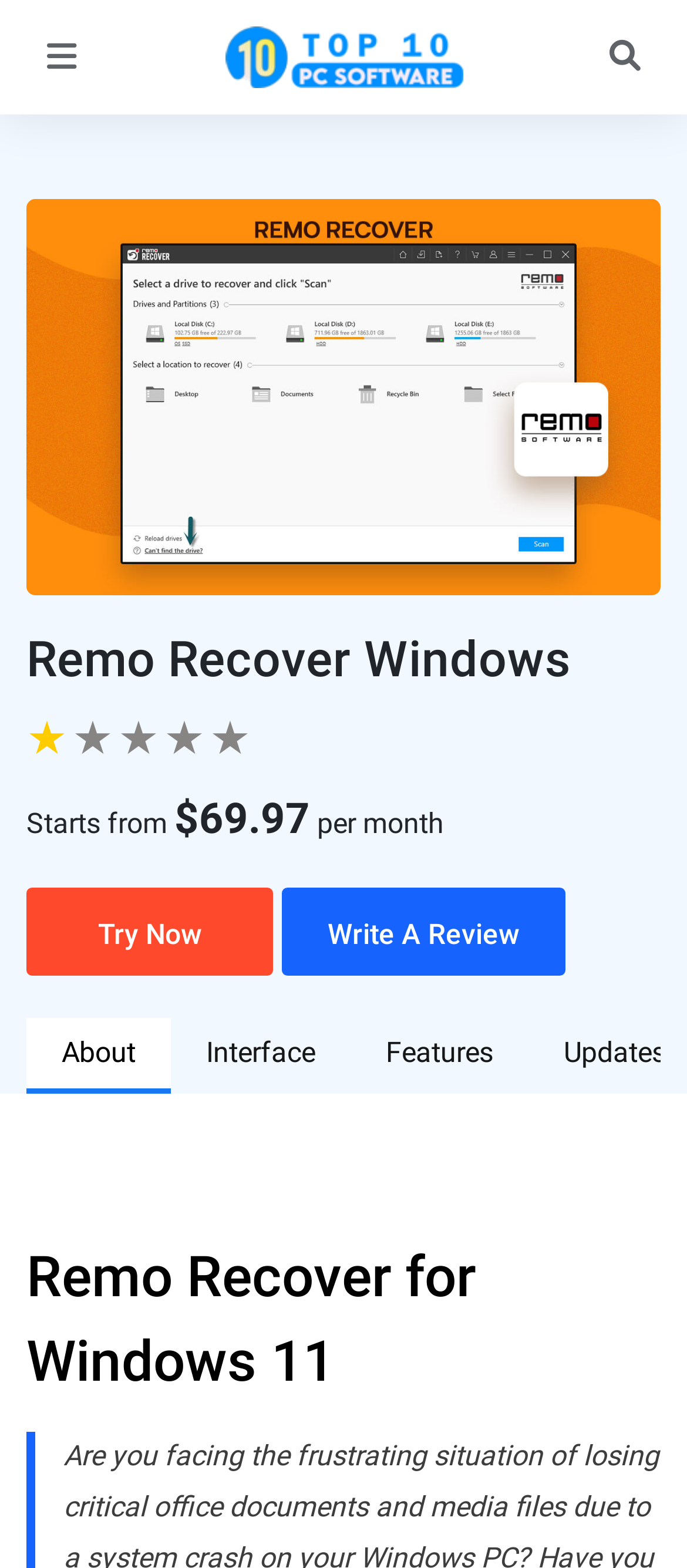Provide a brief response to the question below using one word or phrase:
How many links are there in the section below the Remo Recover description?

3